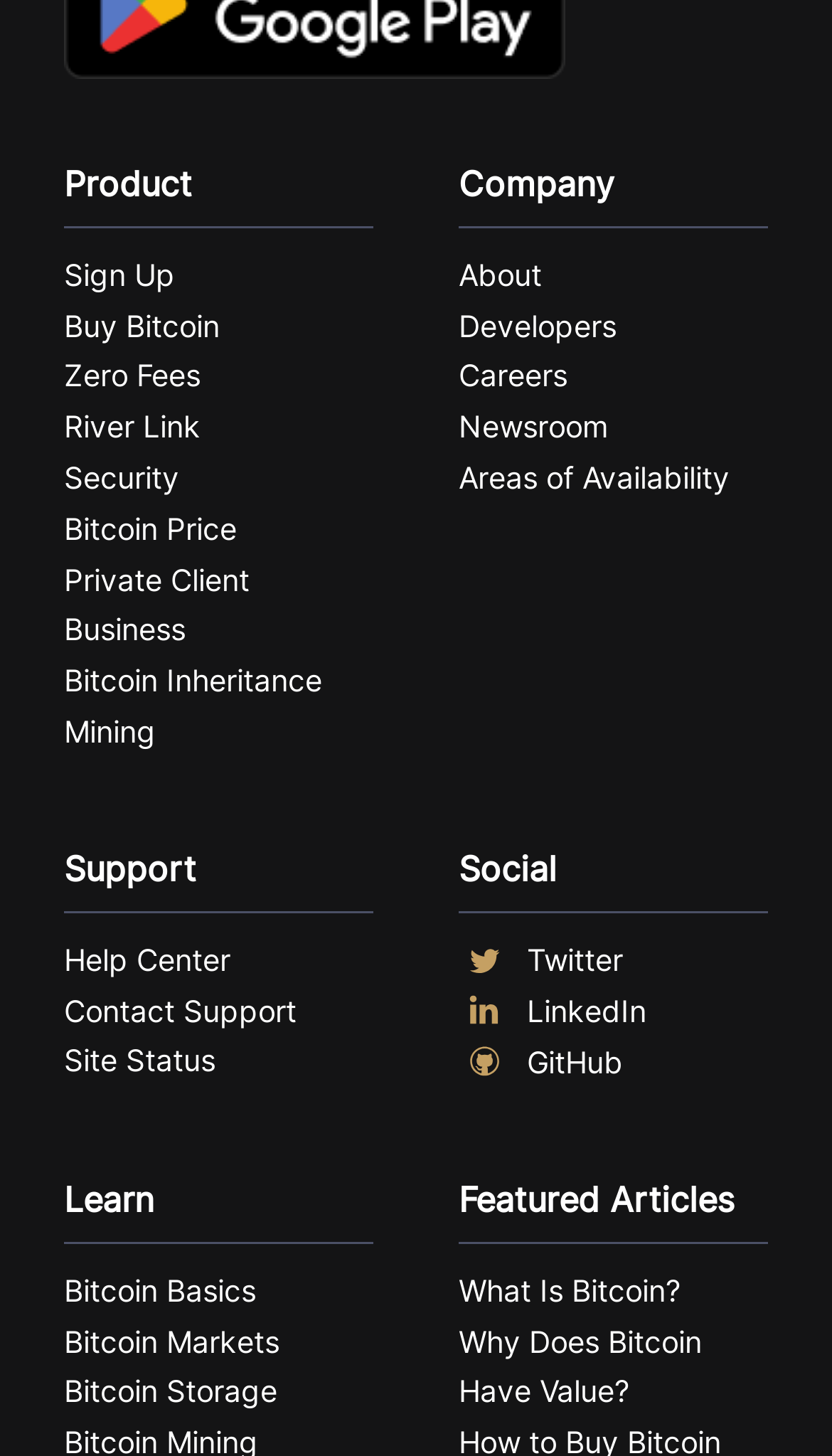What is the second link under the 'Company' heading?
Using the visual information, respond with a single word or phrase.

Developers